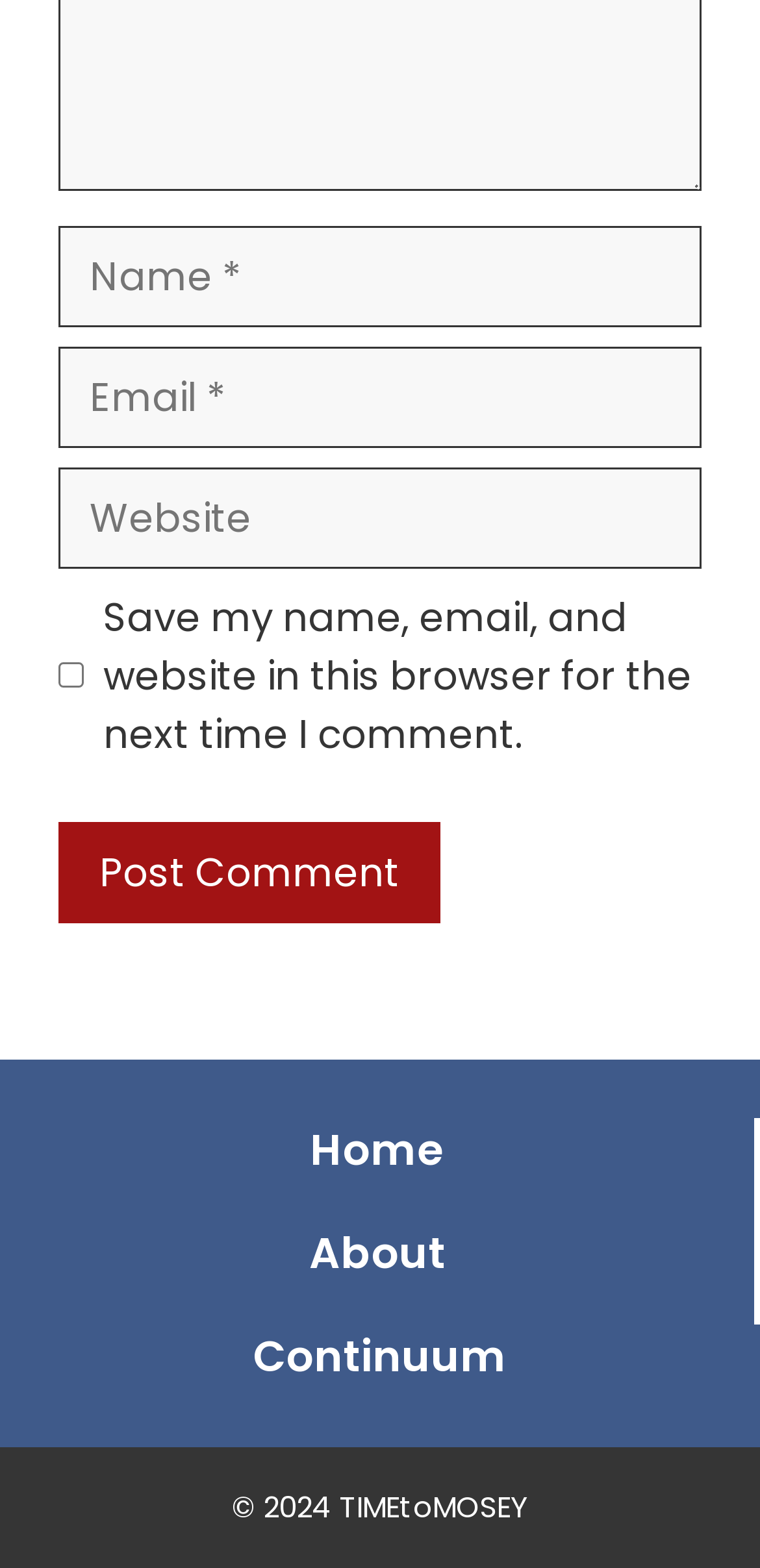What is the copyright year of the website?
Using the image as a reference, give a one-word or short phrase answer.

2024